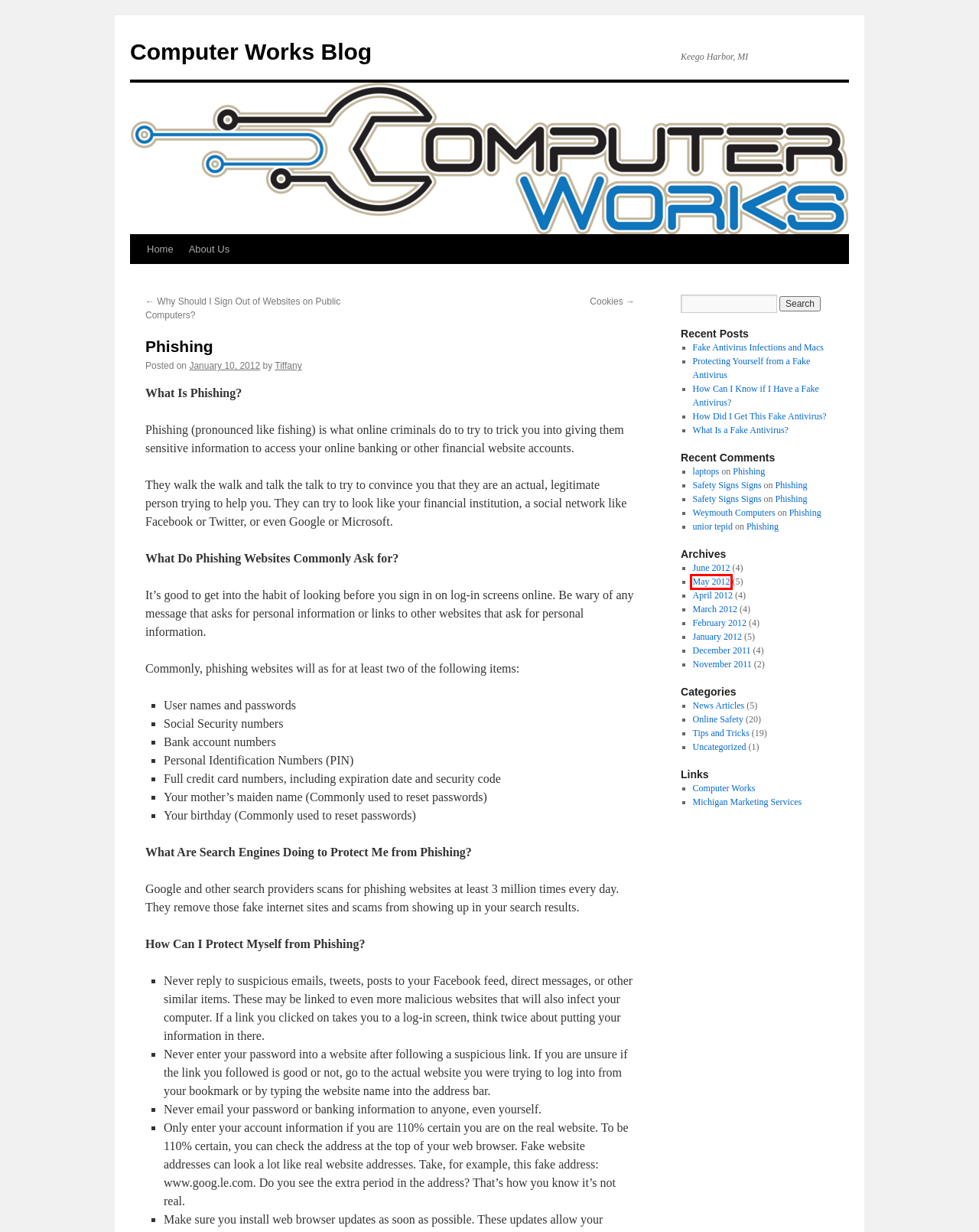Examine the screenshot of a webpage with a red bounding box around an element. Then, select the webpage description that best represents the new page after clicking the highlighted element. Here are the descriptions:
A. Loading...
B. Protecting Yourself from a Fake Antivirus | Computer Works Blog
C. February | 2012 | Computer Works Blog
D. Fake Antivirus Infections and Macs | Computer Works Blog
E. Computer Works Blog | Keego Harbor, MI
F. How Can I Know if I Have a Fake Antivirus? | Computer Works Blog
G. May | 2012 | Computer Works Blog
H. March | 2012 | Computer Works Blog

G